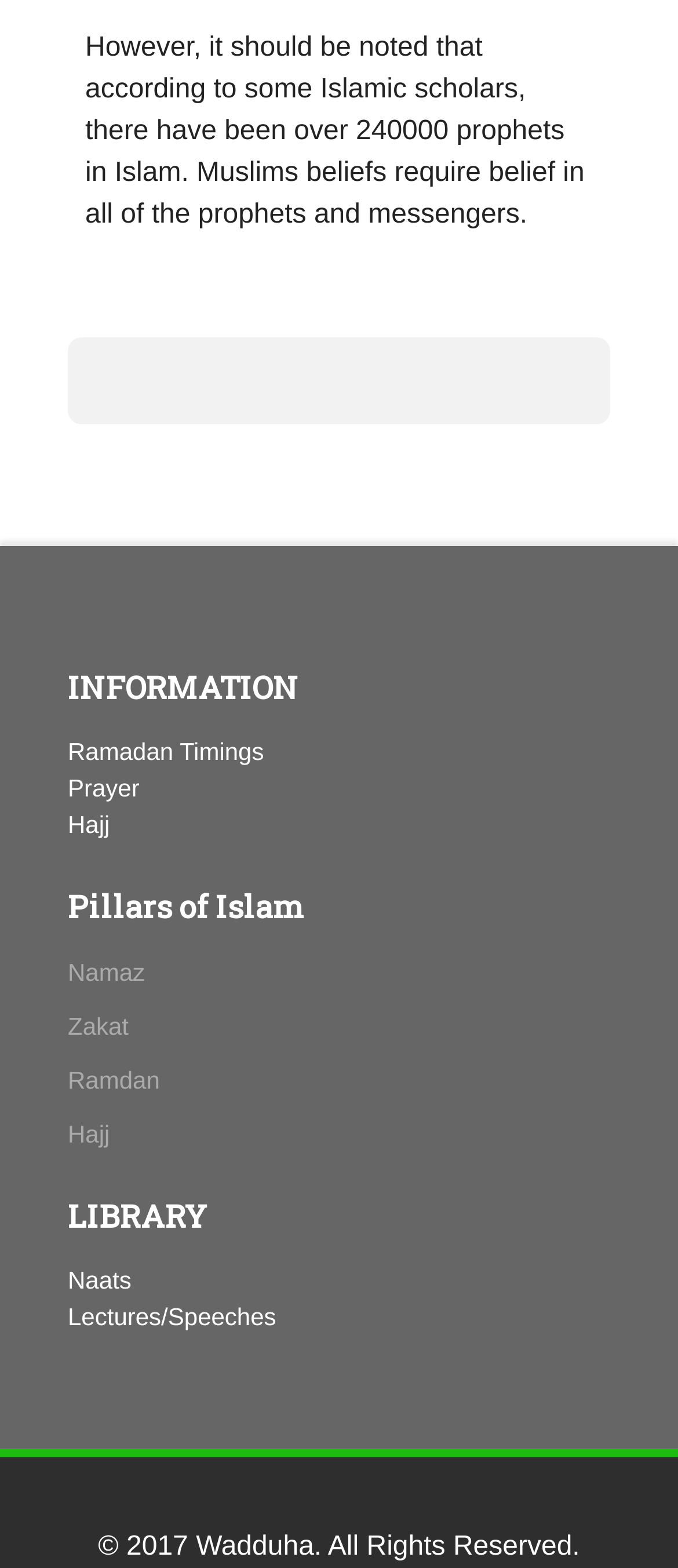Determine the bounding box coordinates in the format (top-left x, top-left y, bottom-right x, bottom-right y). Ensure all values are floating point numbers between 0 and 1. Identify the bounding box of the UI element described by: Hajj

[0.1, 0.517, 0.162, 0.535]